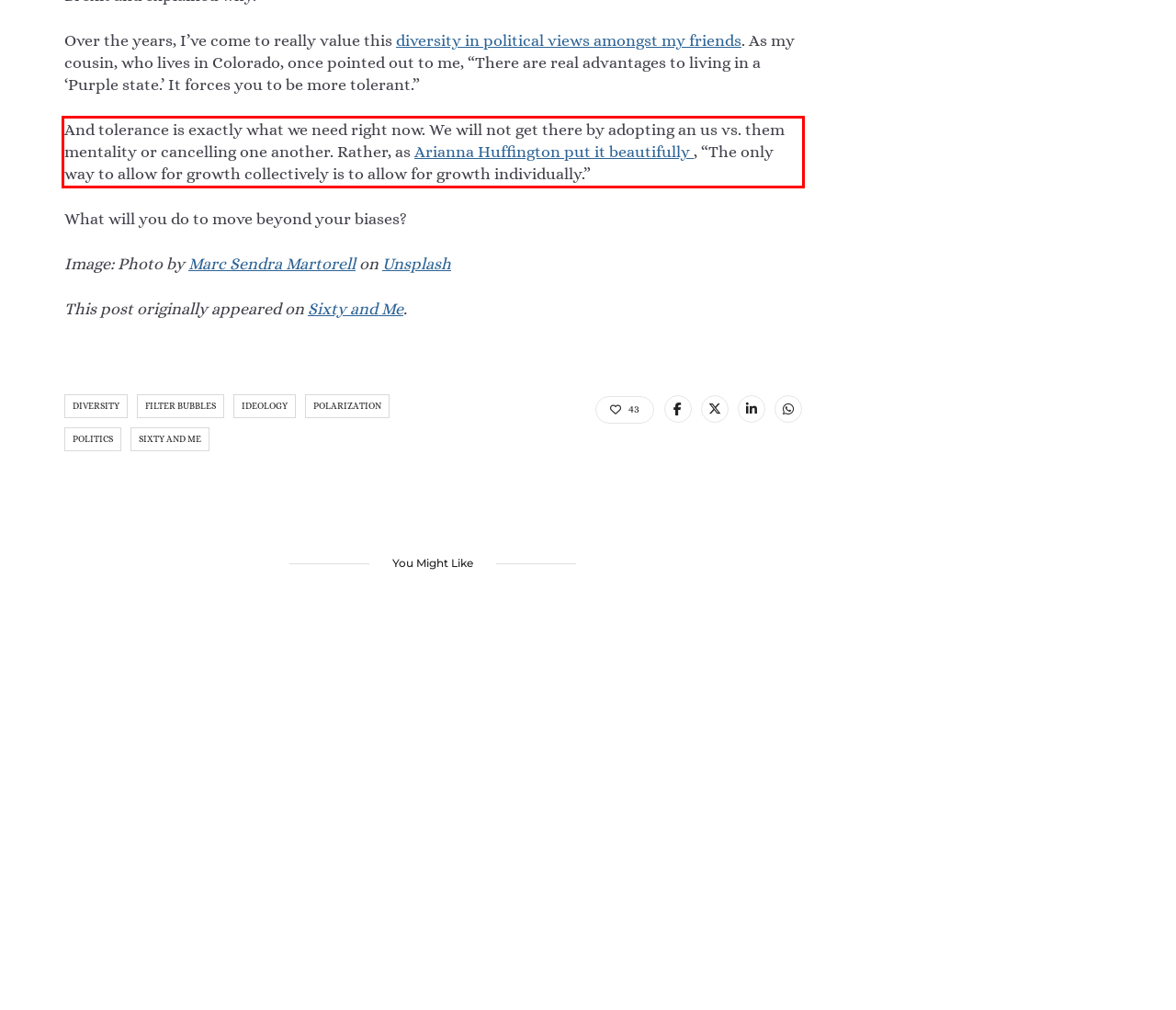Perform OCR on the text inside the red-bordered box in the provided screenshot and output the content.

And tolerance is exactly what we need right now. We will not get there by adopting an us vs. them mentality or cancelling one another. Rather, as Arianna Huffington put it beautifully , “The only way to allow for growth collectively is to allow for growth individually.”